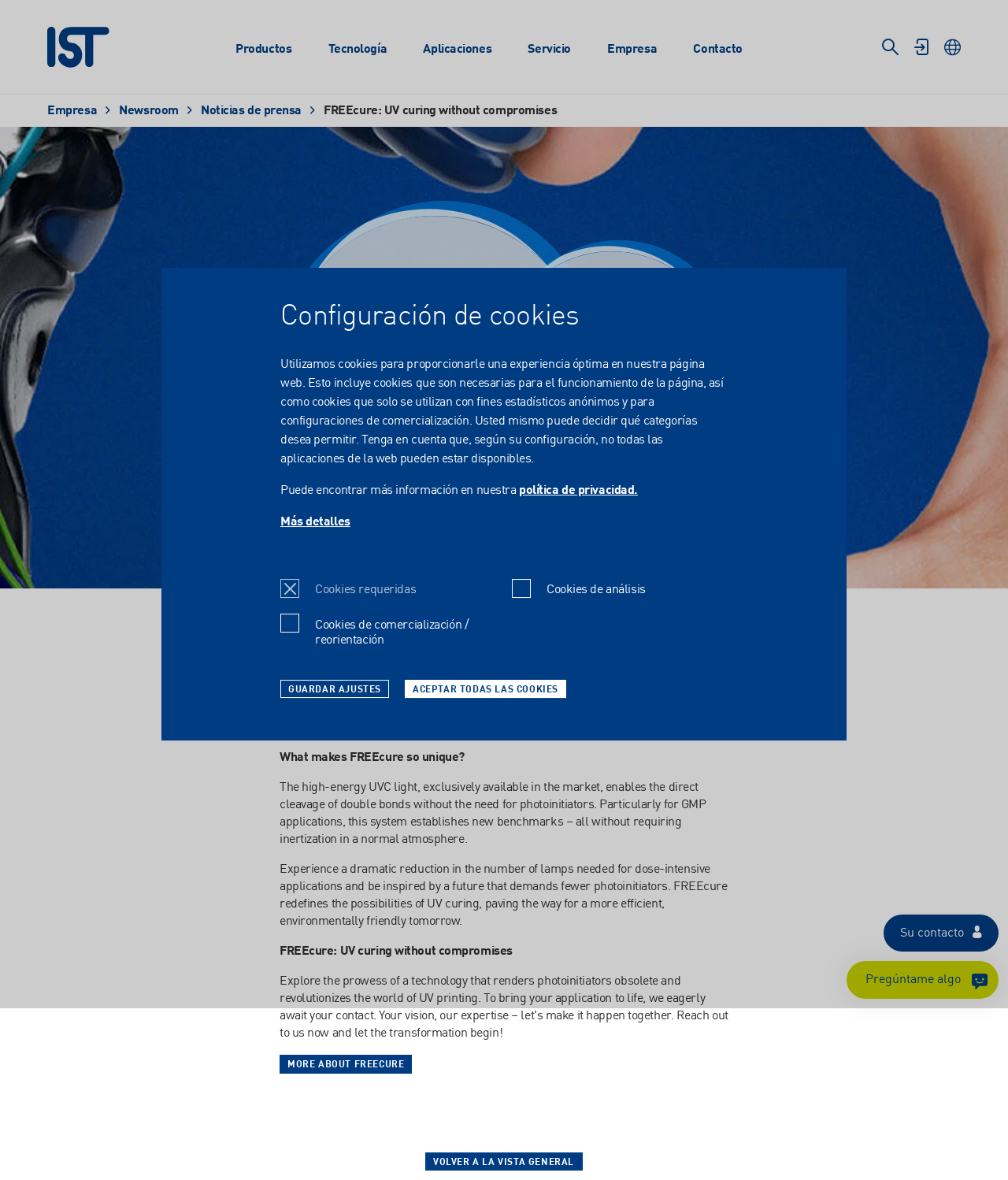Indicate the bounding box coordinates of the clickable region to achieve the following instruction: "Click the 'Tecnología' link."

[0.322, 0.03, 0.387, 0.054]